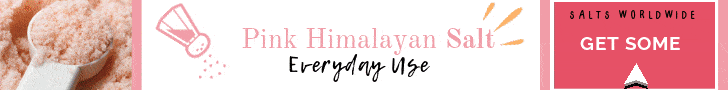Please provide a one-word or phrase answer to the question: 
What is the purpose of the call-to-action button?

To encourage purchase